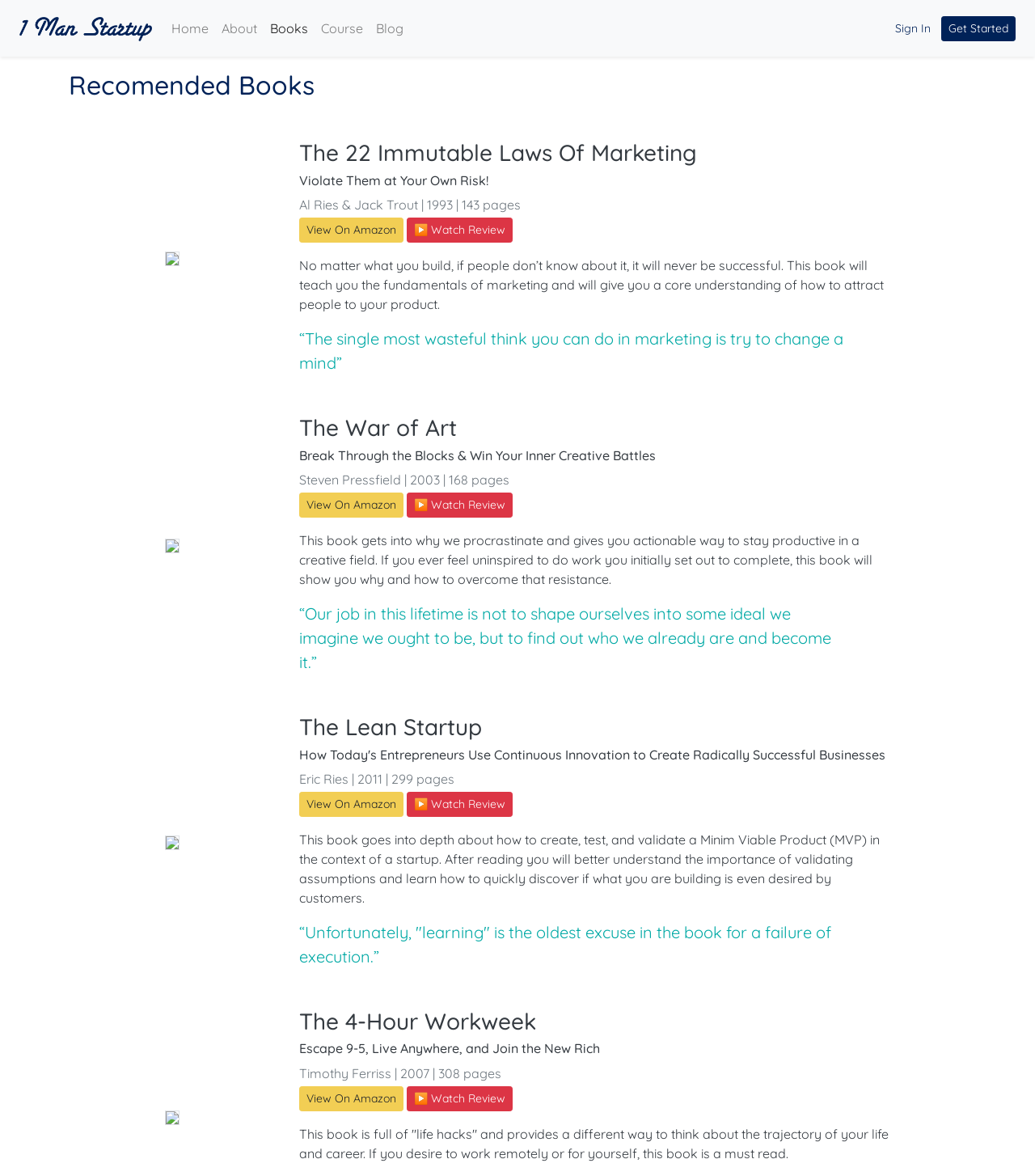Determine the bounding box coordinates of the section I need to click to execute the following instruction: "Read more about Yeabsira Petros' testimonial". Provide the coordinates as four float numbers between 0 and 1, i.e., [left, top, right, bottom].

None